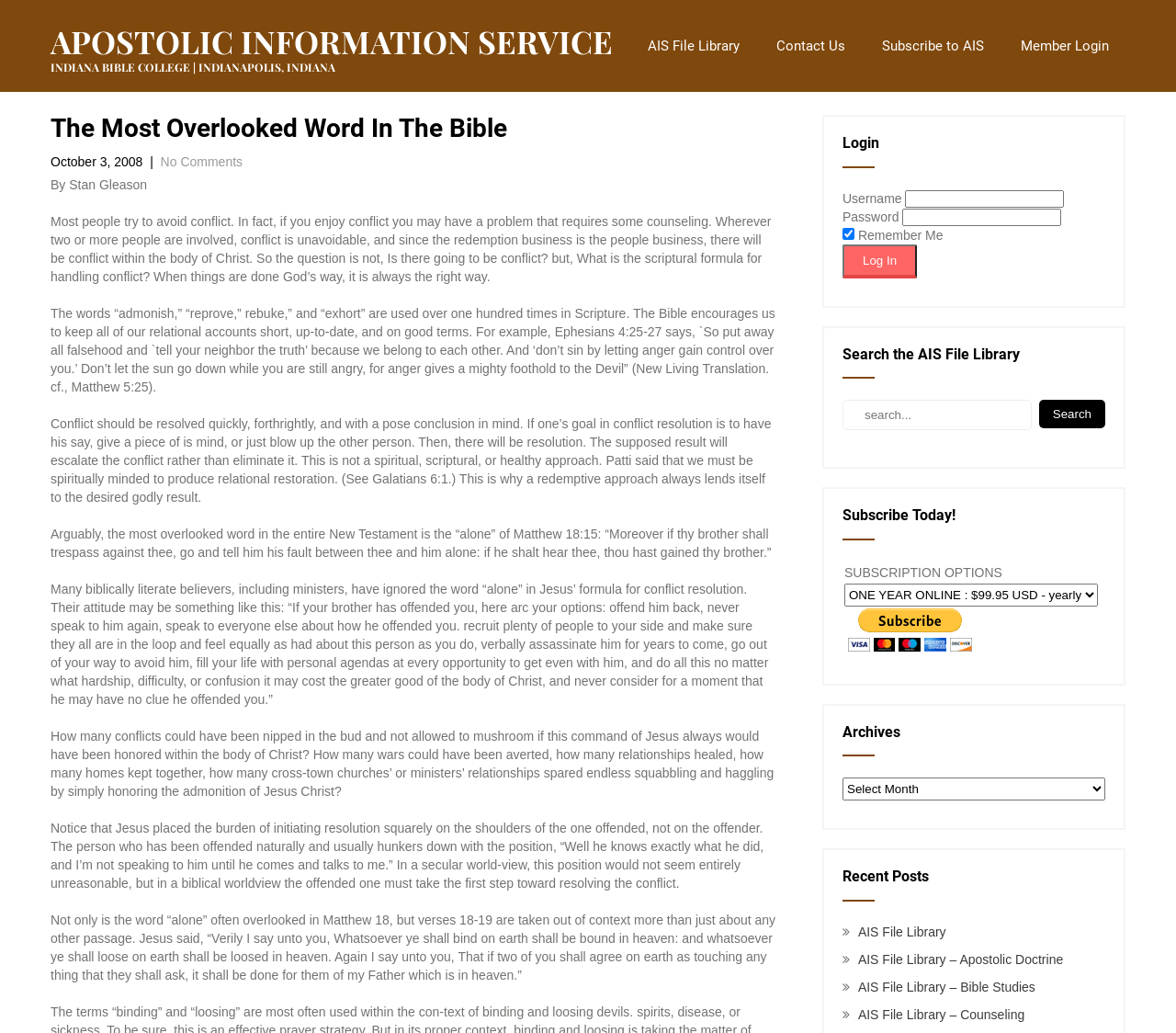Pinpoint the bounding box coordinates of the element to be clicked to execute the instruction: "View recent posts".

[0.73, 0.895, 0.804, 0.909]